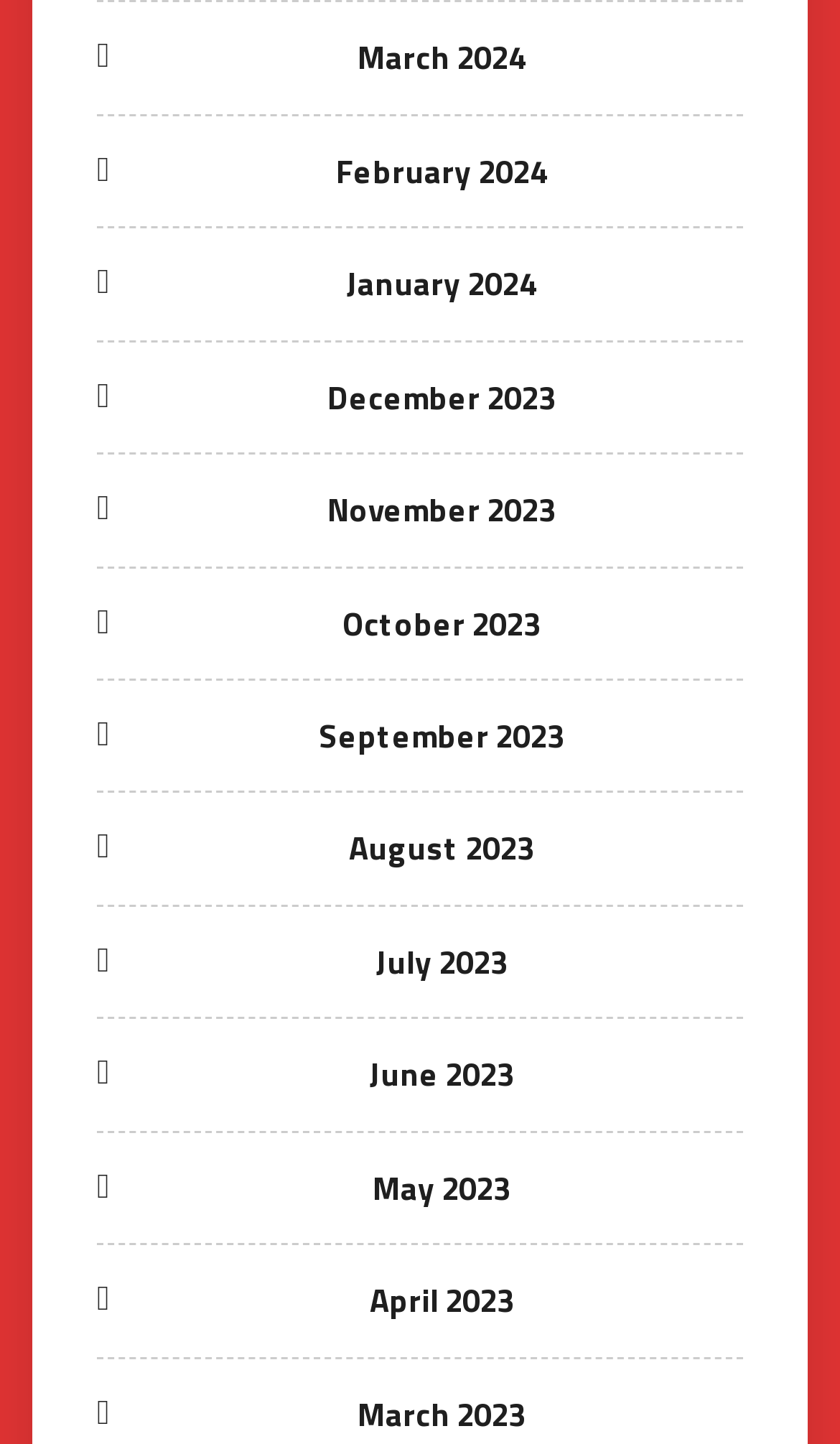Identify the bounding box coordinates of the region that needs to be clicked to carry out this instruction: "Browse January 2024". Provide these coordinates as four float numbers ranging from 0 to 1, i.e., [left, top, right, bottom].

[0.413, 0.179, 0.638, 0.214]